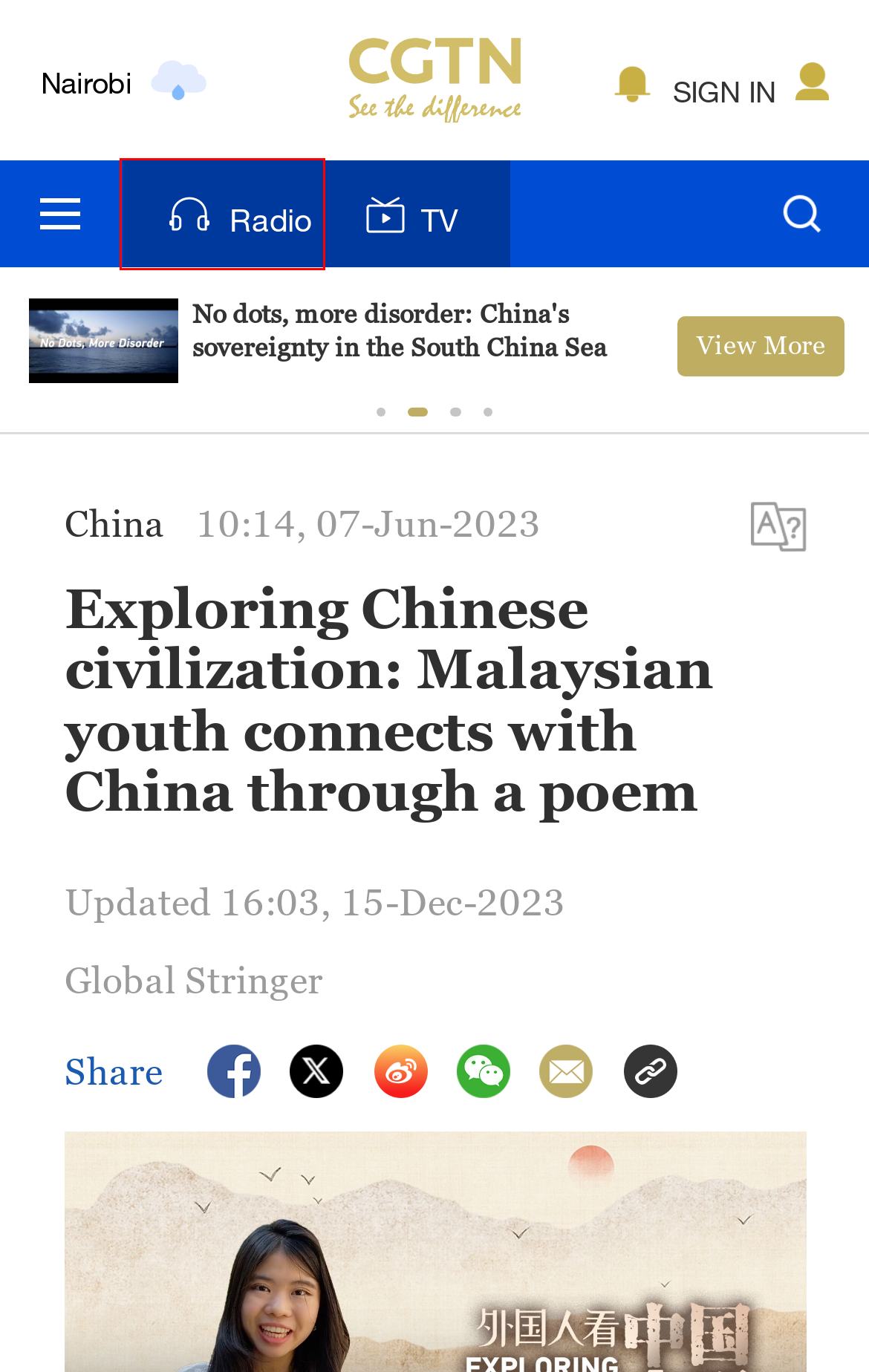You have a screenshot of a webpage with a red bounding box around an element. Select the webpage description that best matches the new webpage after clicking the element within the red bounding box. Here are the descriptions:
A. China News | CGTN
B. Europe - All The Latest News | CGTN
C. Culture| TV, Film, Art, Music, Theatre, Lifestyle - CGTN
D. 全国互联网安全管理平台
E. 分享到微博-微博-随时随地分享身边的新鲜事儿
F. Live Radio, Shows & Podcasts | CGTN Radio
G. CGTN | Breaking News, China News, World News and Video
H. TV - Watch CGTN Live | CGTN

F